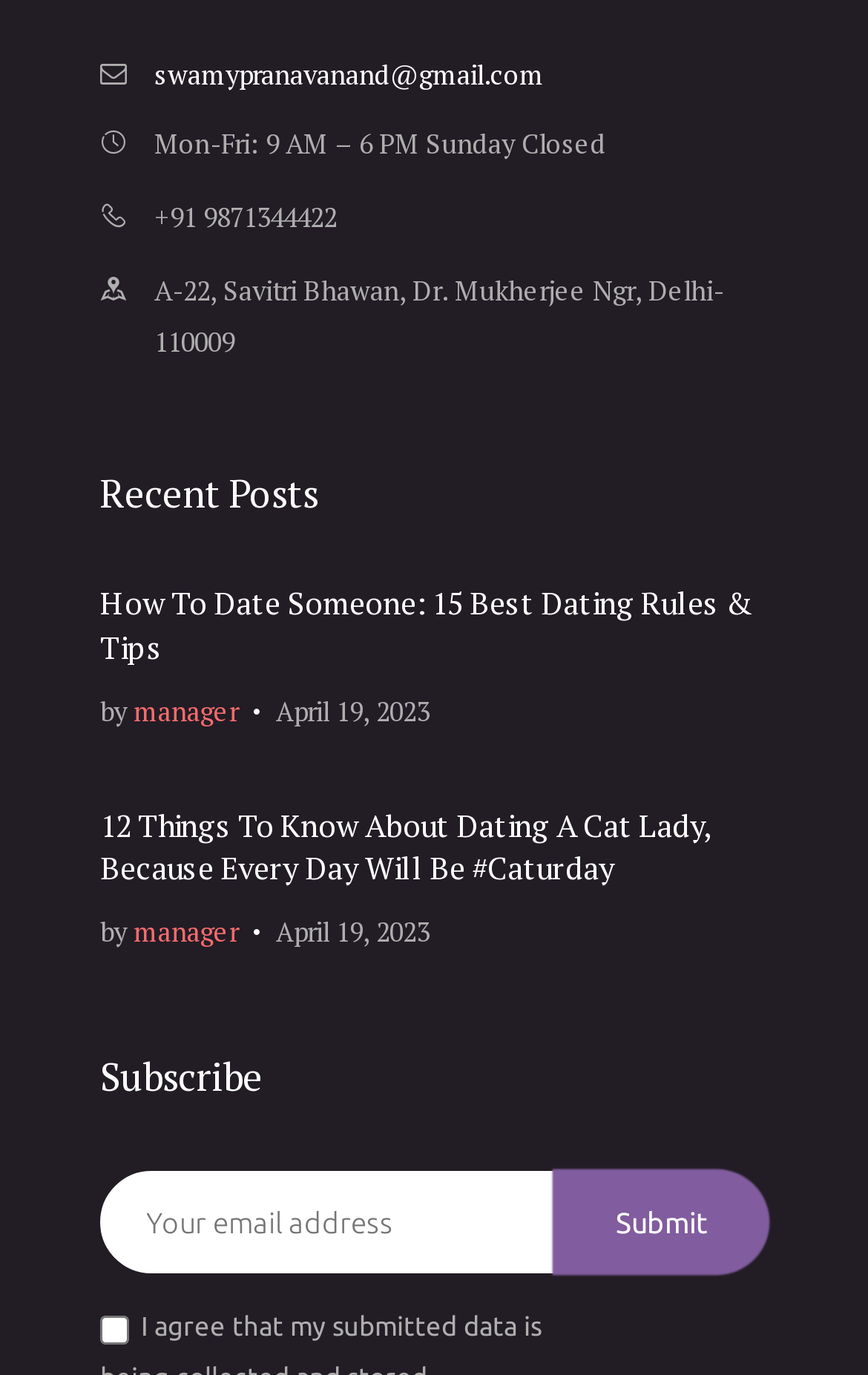What is the phone number?
Answer the question in as much detail as possible.

The phone number can be found in the top section of the webpage, below the email address, which is '+91 9871344422'.